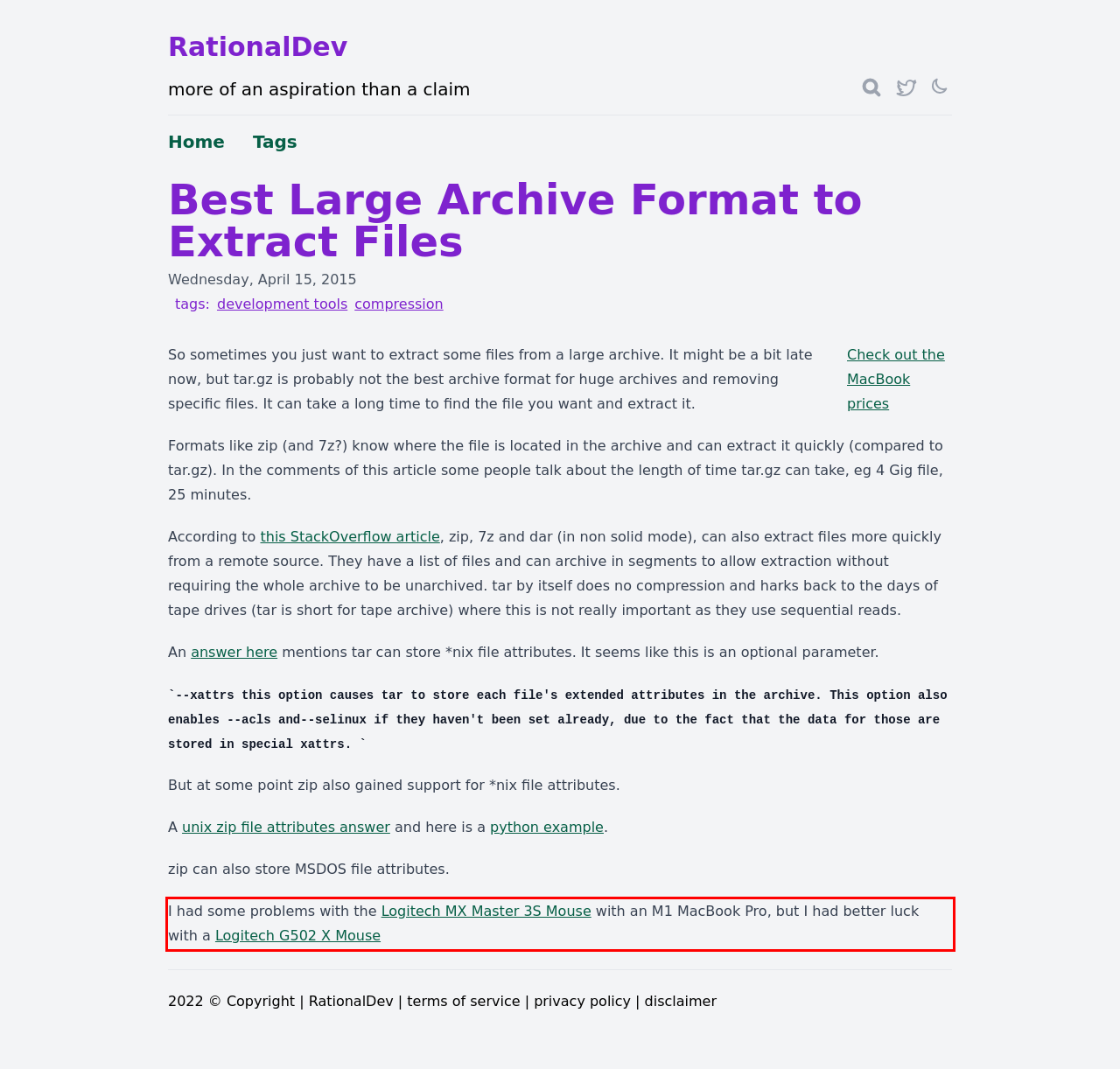You are presented with a webpage screenshot featuring a red bounding box. Perform OCR on the text inside the red bounding box and extract the content.

I had some problems with the Logitech MX Master 3S Mouse with an M1 MacBook Pro, but I had better luck with a Logitech G502 X Mouse